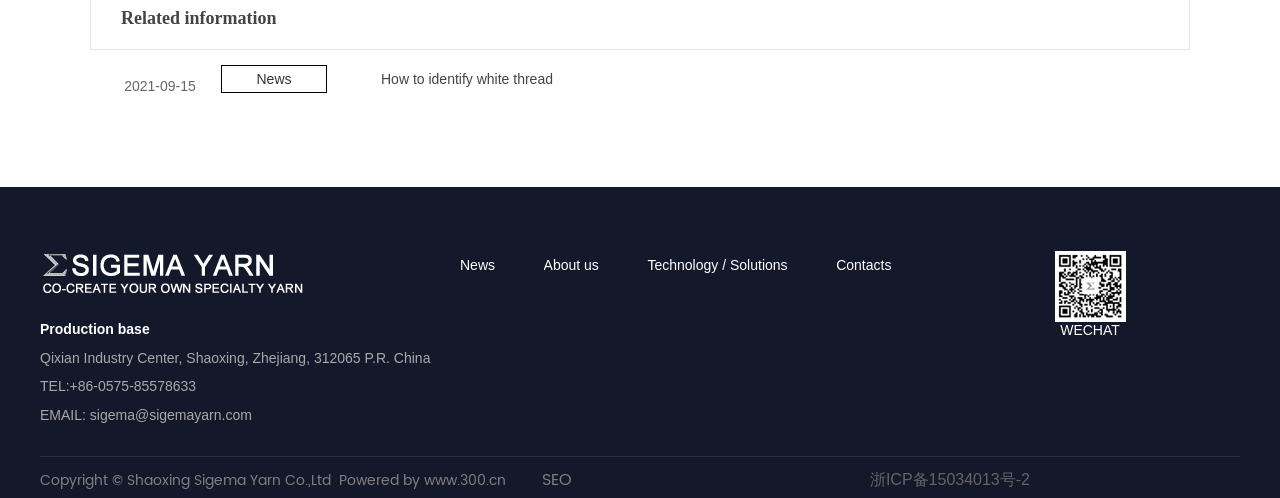Identify the bounding box coordinates of the area you need to click to perform the following instruction: "Send an email to 'sigema@sigemayarn.com'".

[0.07, 0.818, 0.197, 0.85]